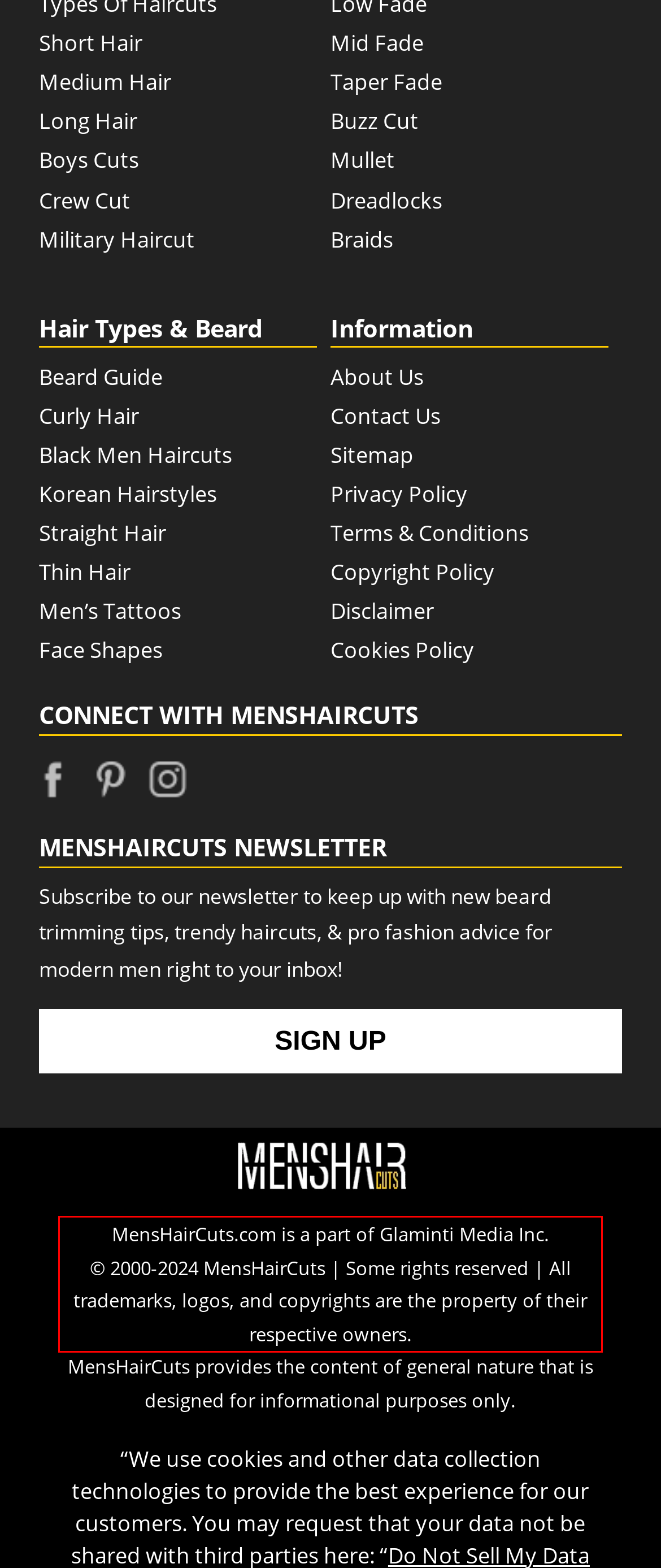The screenshot you have been given contains a UI element surrounded by a red rectangle. Use OCR to read and extract the text inside this red rectangle.

MensHairCuts.com is a part of Glaminti Media Inc. © 2000-2024 MensHairCuts | Some rights reserved | All trademarks, logos, and copyrights are the property of their respective owners.